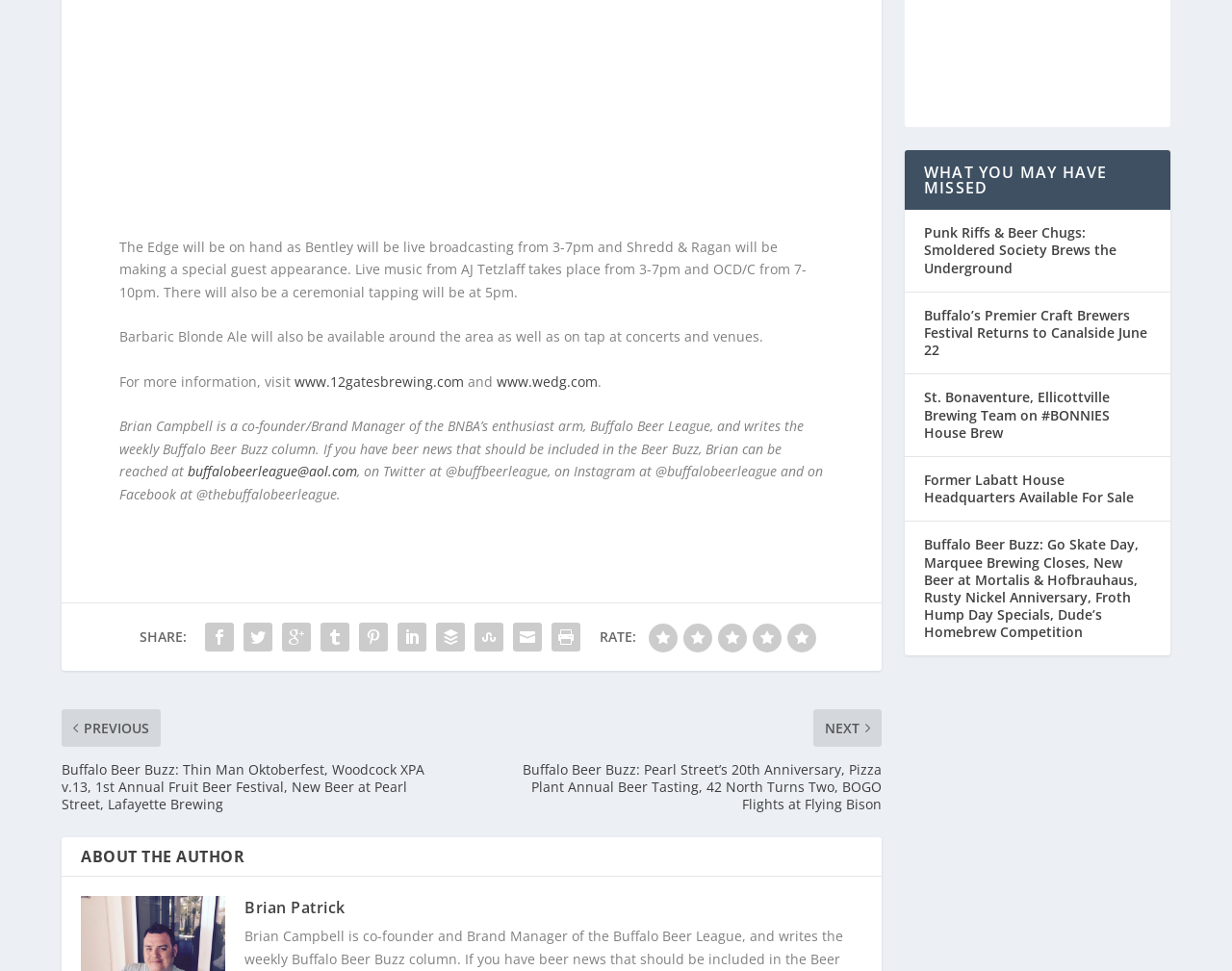Determine the bounding box coordinates of the clickable area required to perform the following instruction: "Visit 12 Gates Brewing website". The coordinates should be represented as four float numbers between 0 and 1: [left, top, right, bottom].

[0.239, 0.37, 0.377, 0.388]